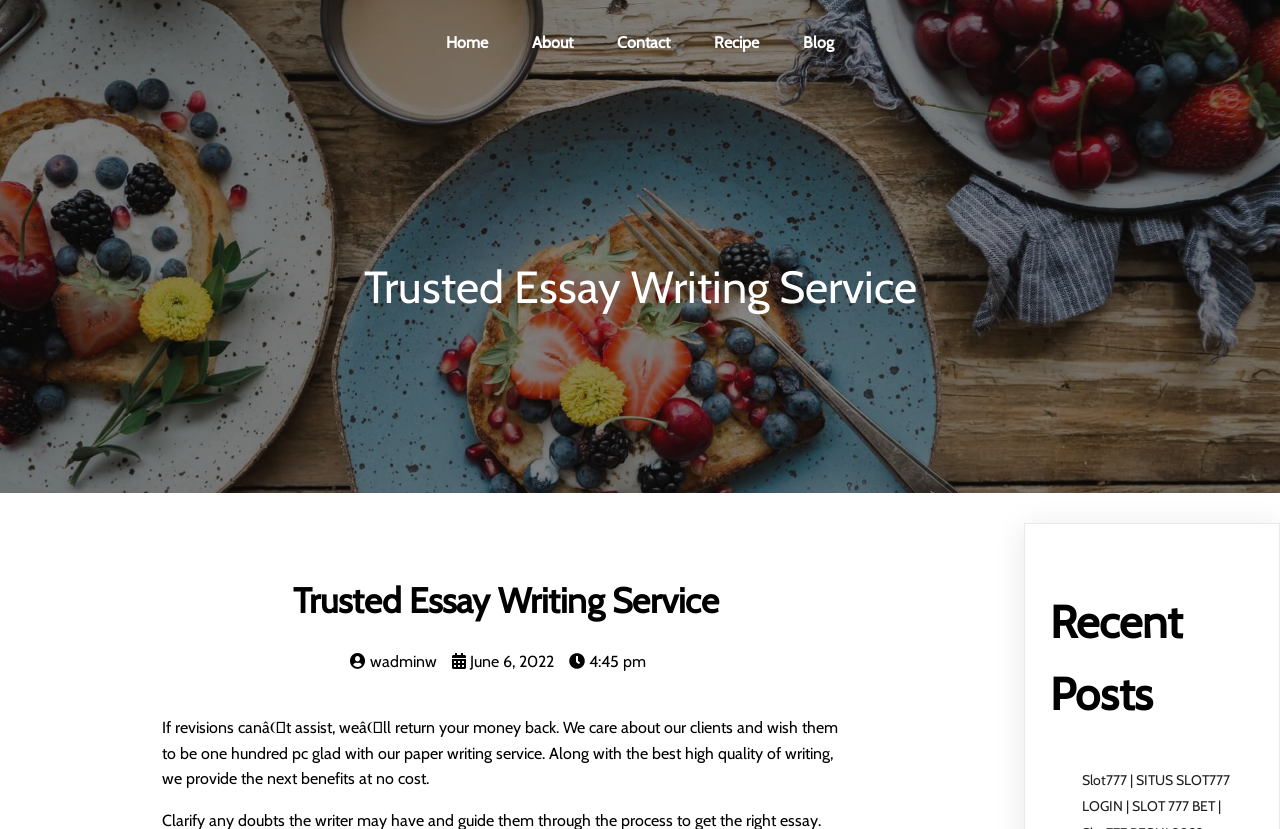Please specify the bounding box coordinates of the region to click in order to perform the following instruction: "contact us".

None